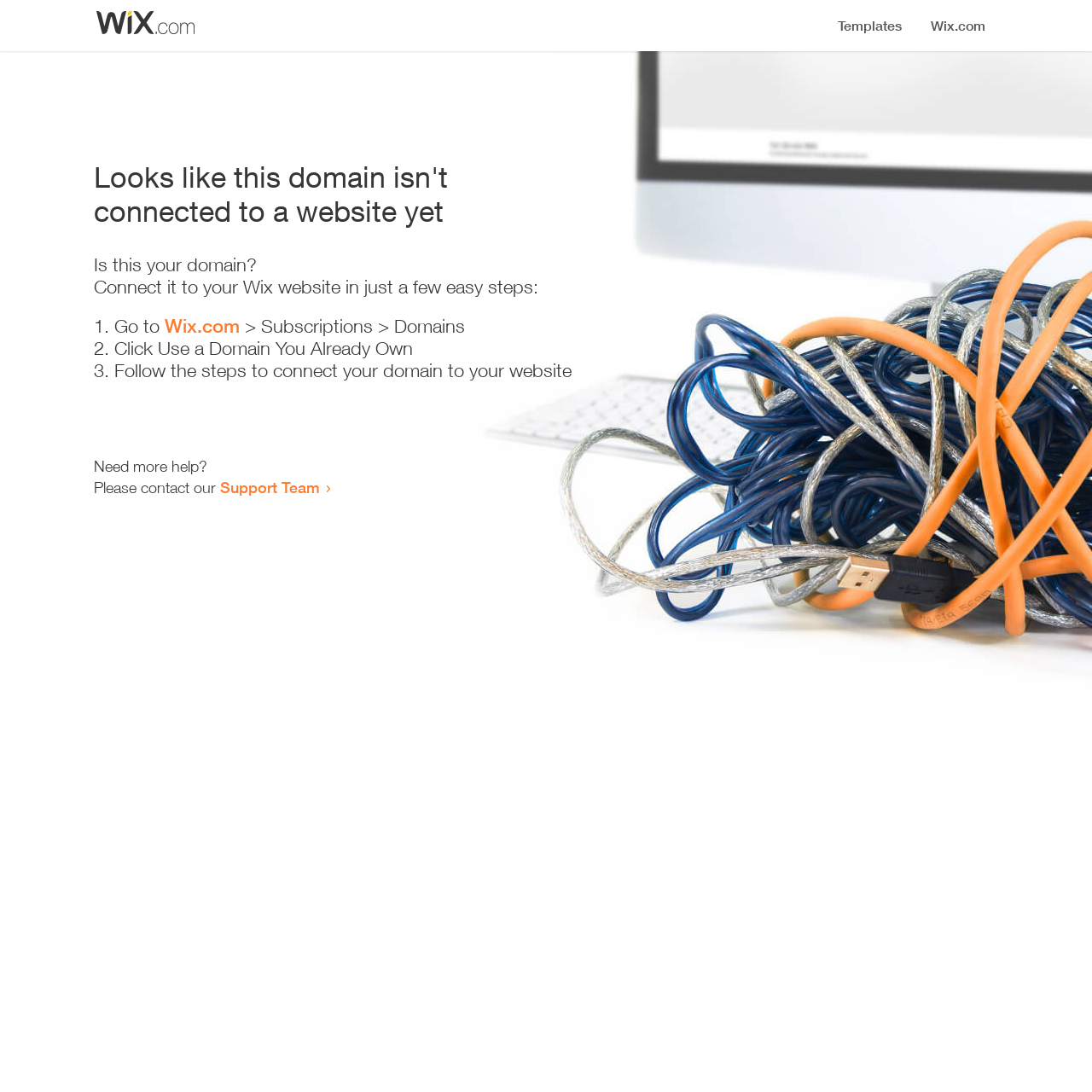Extract the bounding box coordinates of the UI element described by: "Wix.com". The coordinates should include four float numbers ranging from 0 to 1, e.g., [left, top, right, bottom].

[0.151, 0.288, 0.22, 0.309]